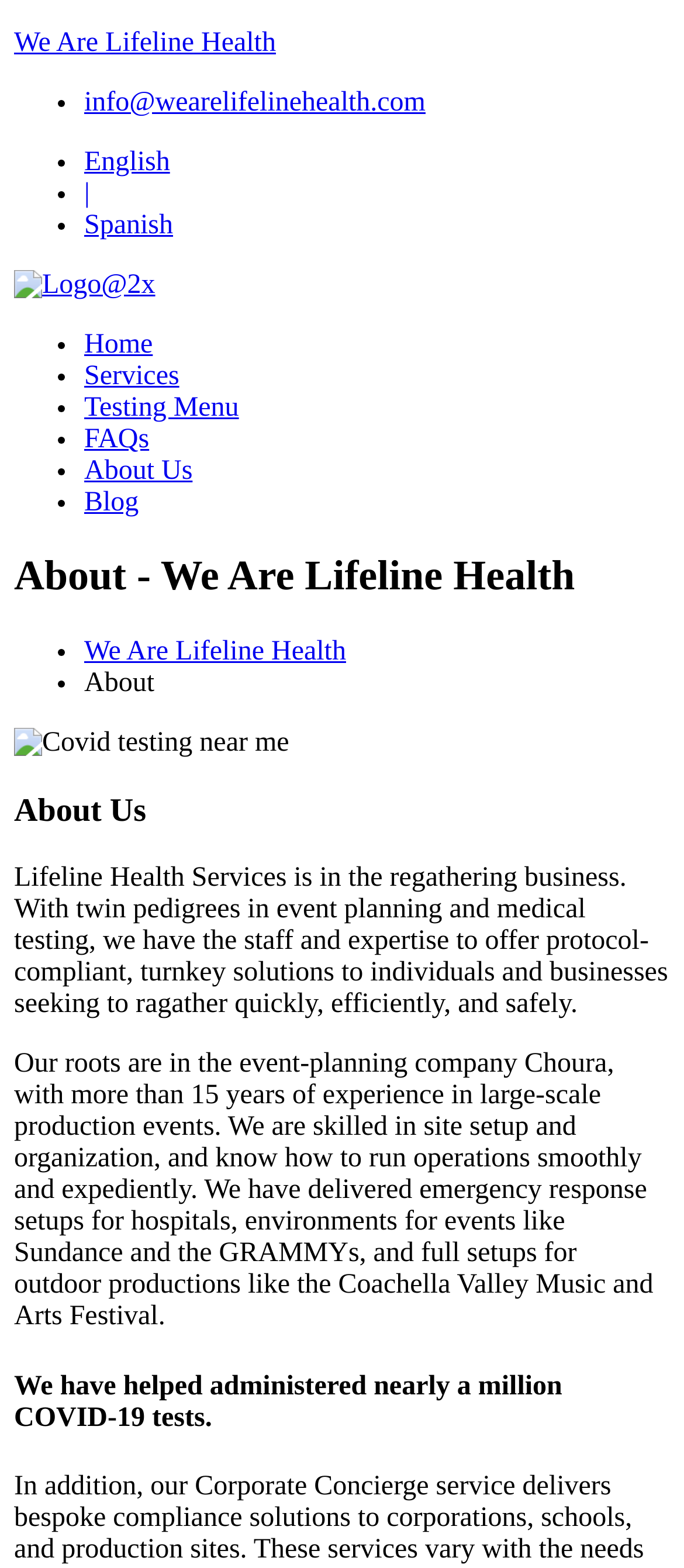Use a single word or phrase to answer the question: 
What is the name of the company?

Lifeline Health Services